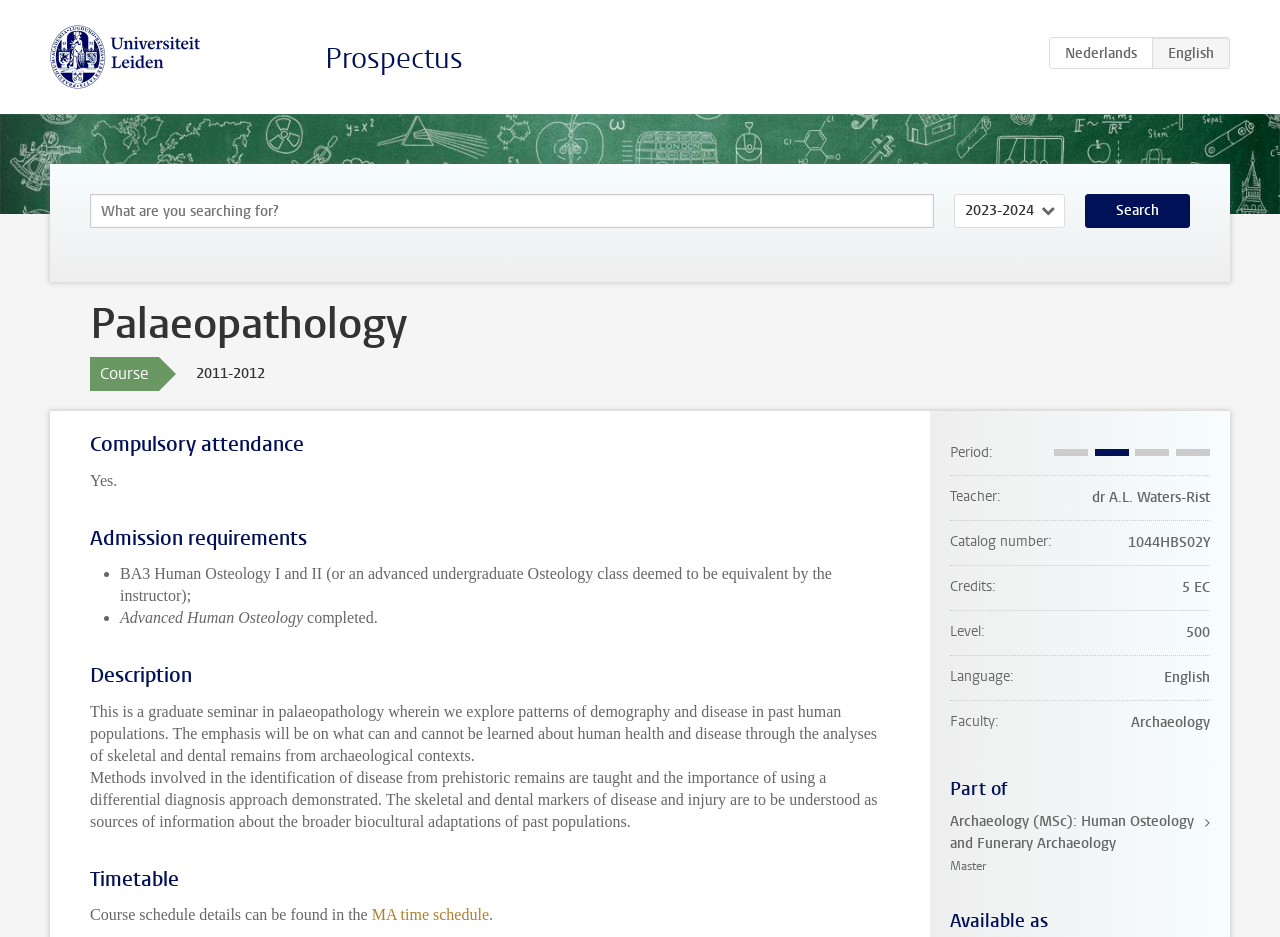Provide the bounding box coordinates of the HTML element this sentence describes: "MA time schedule".

[0.29, 0.967, 0.382, 0.985]